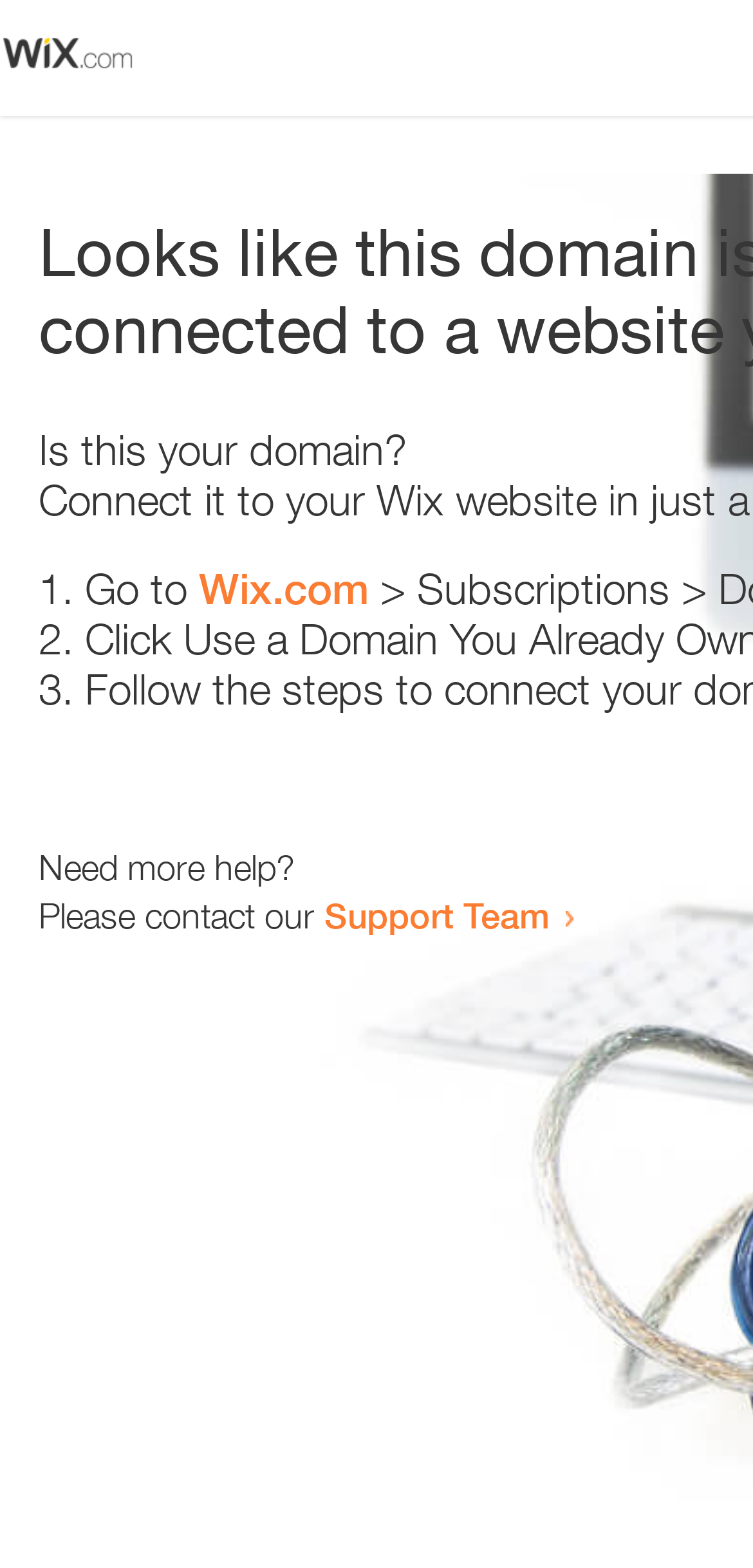Respond to the following question with a brief word or phrase:
What is the domain mentioned in the webpage?

Wix.com